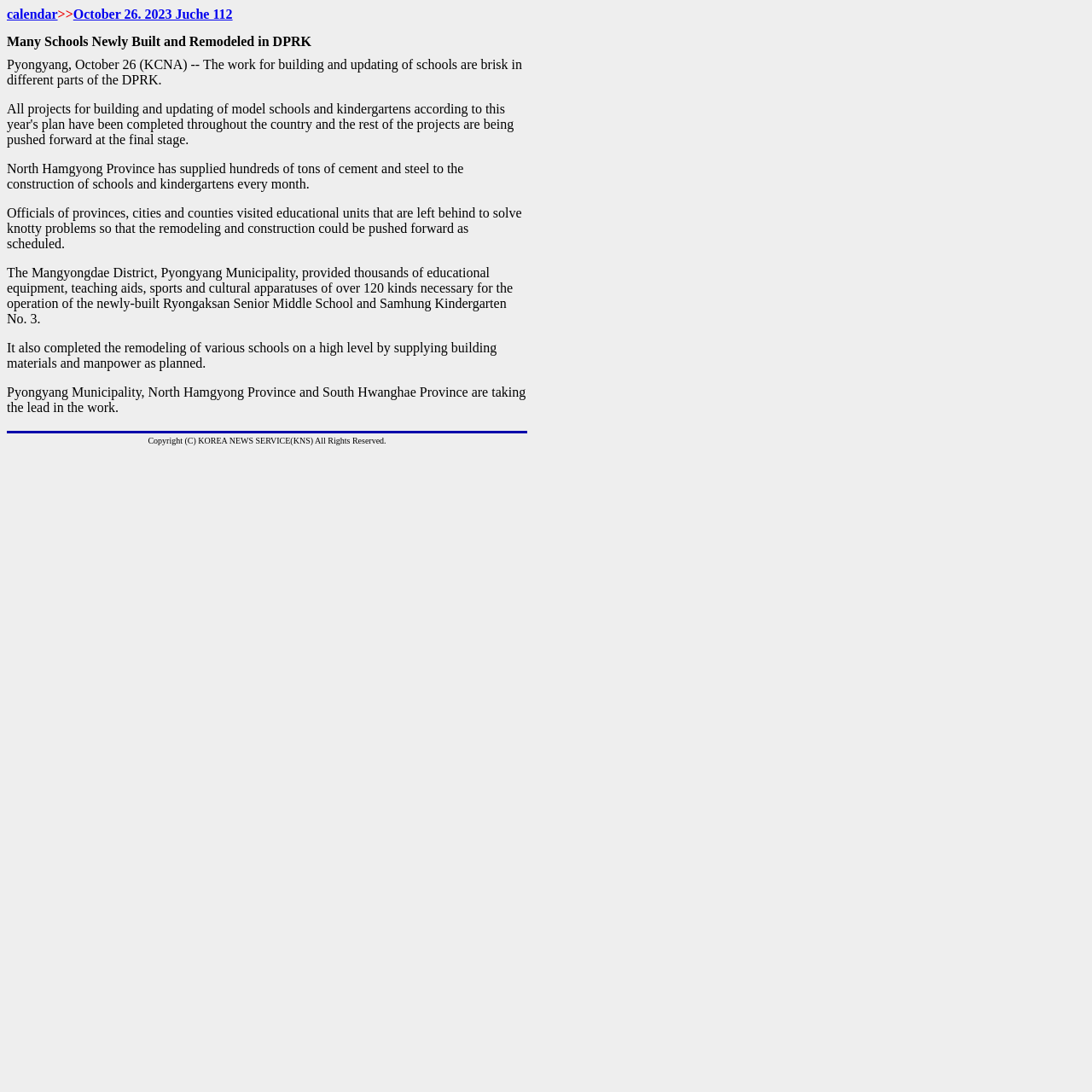Give a concise answer of one word or phrase to the question: 
What is the date mentioned in the calendar?

October 26, 2023